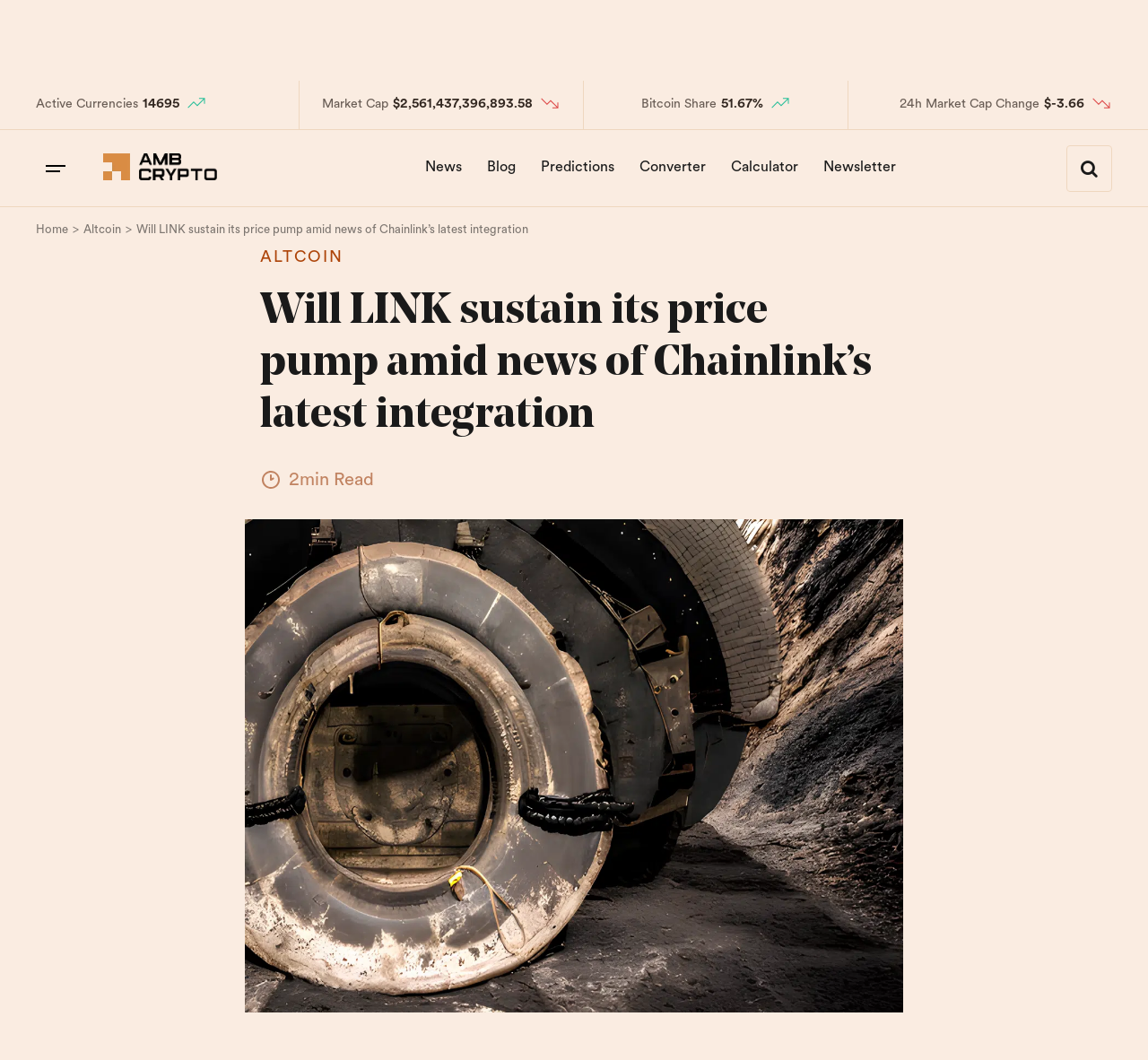Can you pinpoint the bounding box coordinates for the clickable element required for this instruction: "Go to the News page"? The coordinates should be four float numbers between 0 and 1, i.e., [left, top, right, bottom].

[0.361, 0.136, 0.412, 0.18]